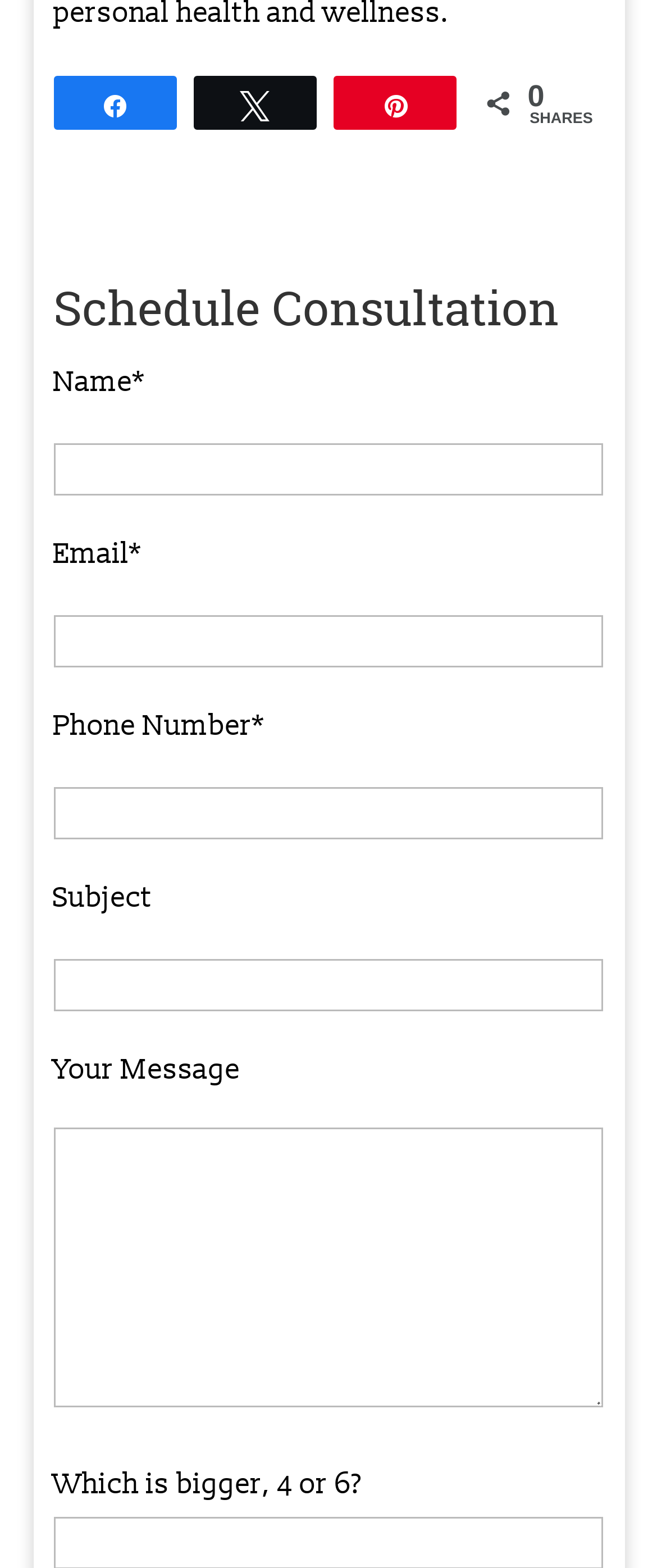Please identify the bounding box coordinates of the element's region that should be clicked to execute the following instruction: "Answer the math question". The bounding box coordinates must be four float numbers between 0 and 1, i.e., [left, top, right, bottom].

[0.081, 0.935, 0.553, 0.958]